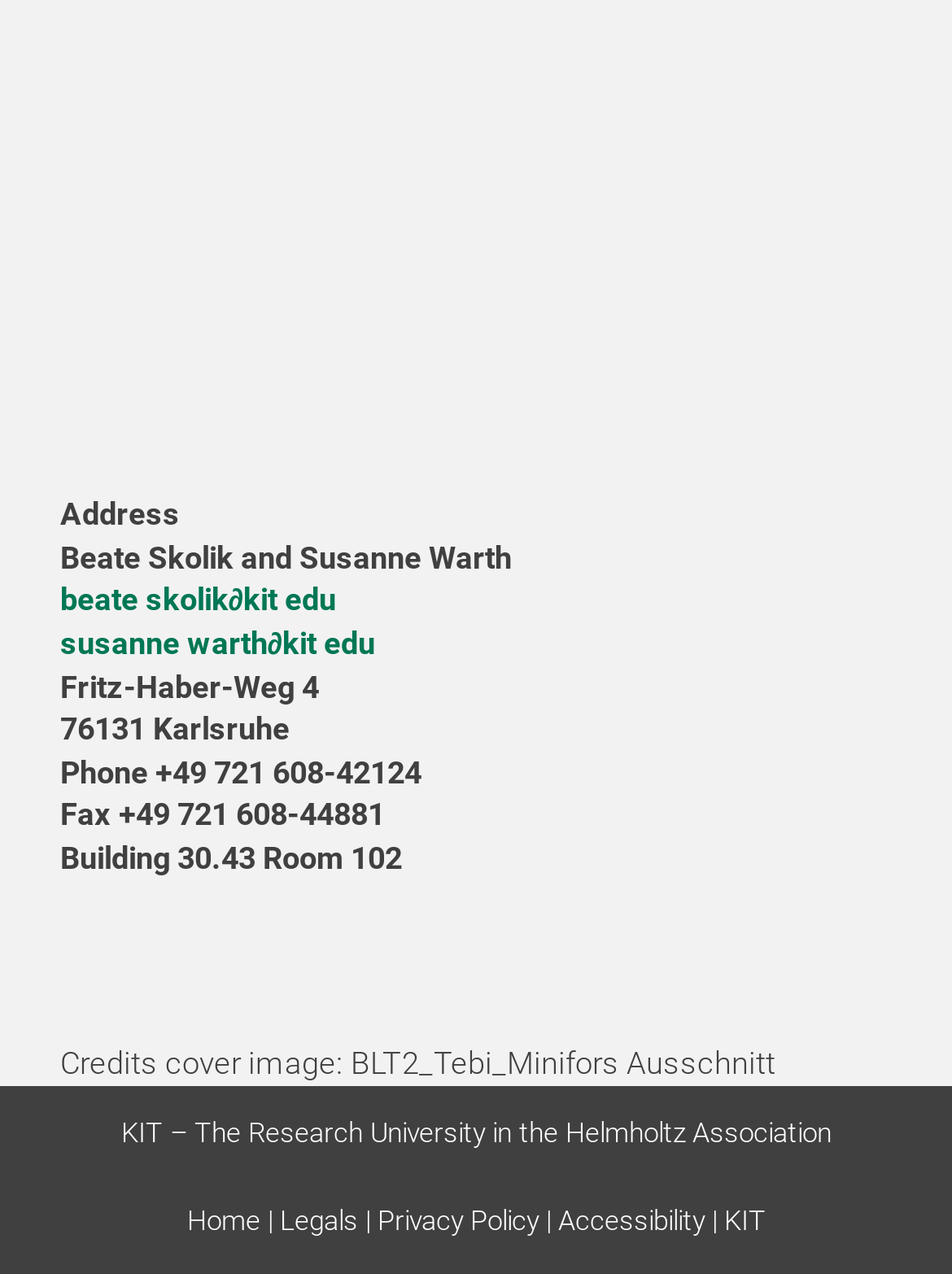What is the name of the research university?
Look at the image and answer with only one word or phrase.

KIT